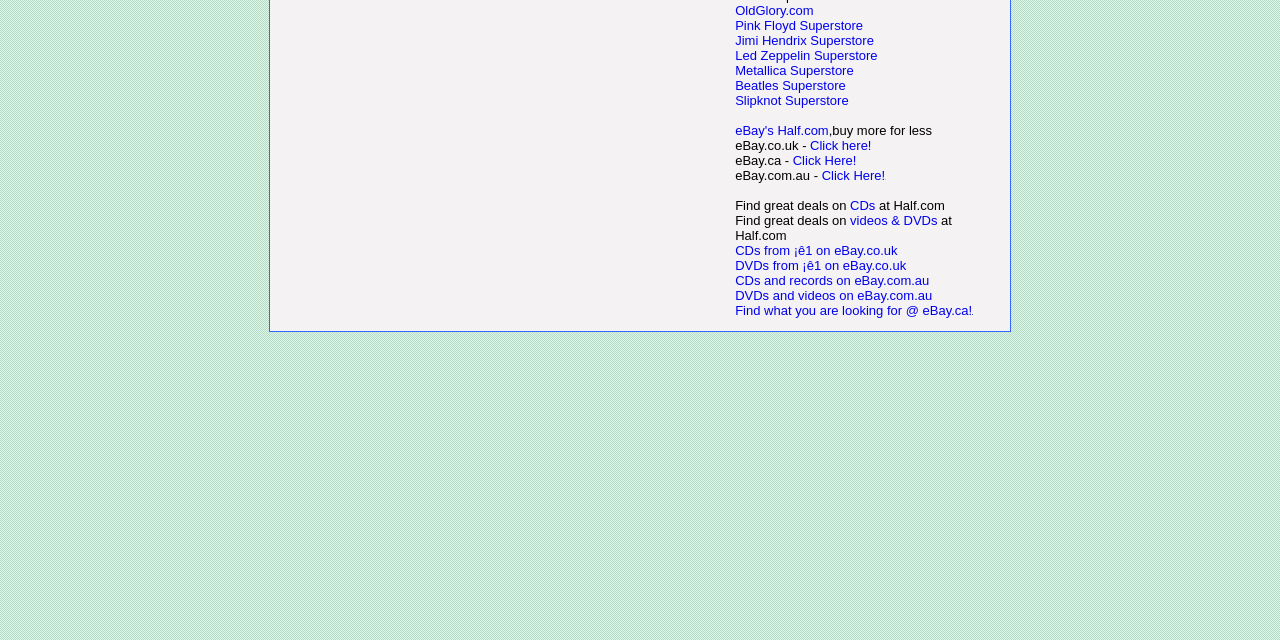Identify the bounding box coordinates of the HTML element based on this description: "OldGlory.com".

[0.574, 0.005, 0.636, 0.028]